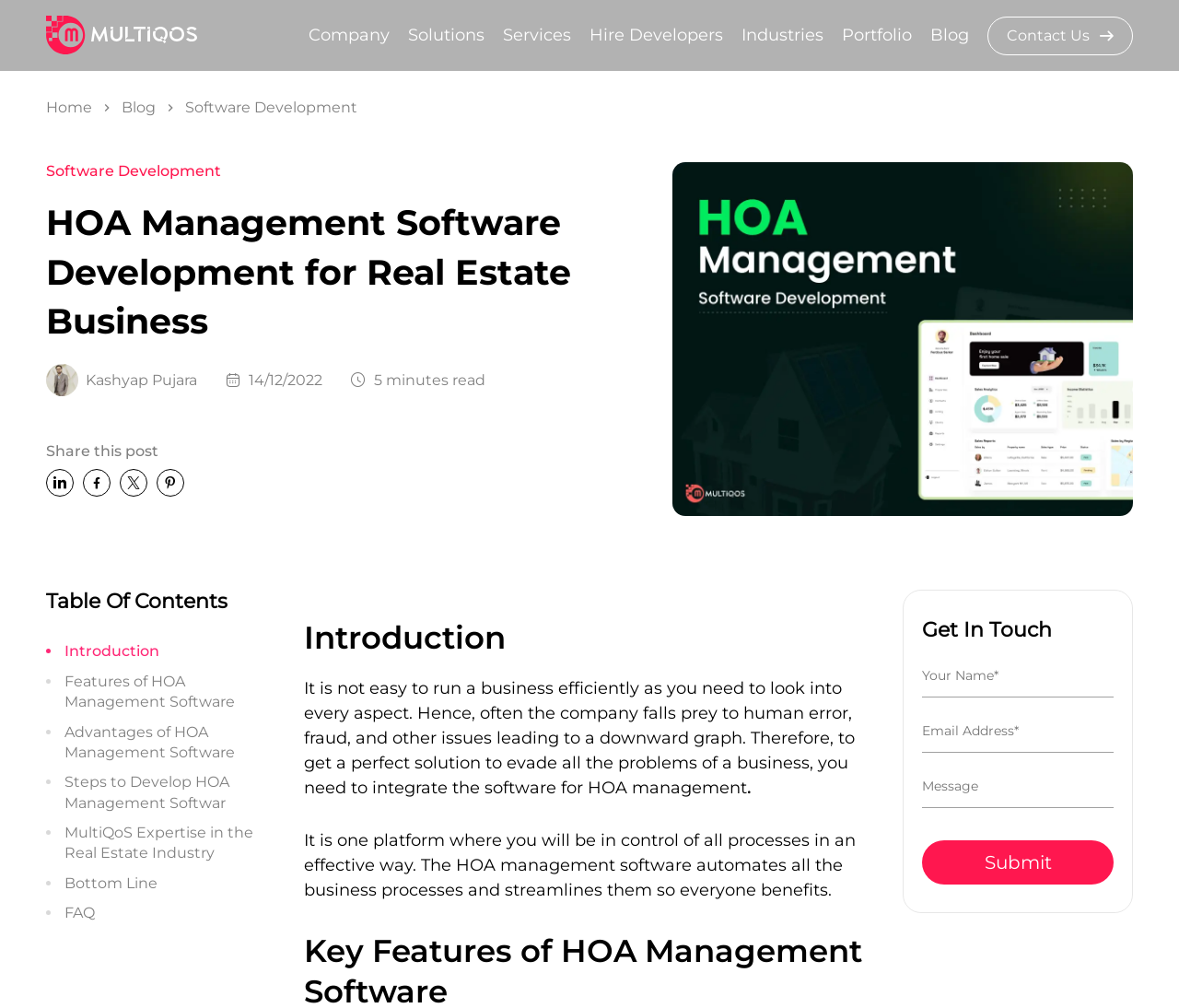Answer the following inquiry with a single word or phrase:
What is the purpose of the 'Get In Touch' section?

To contact the company